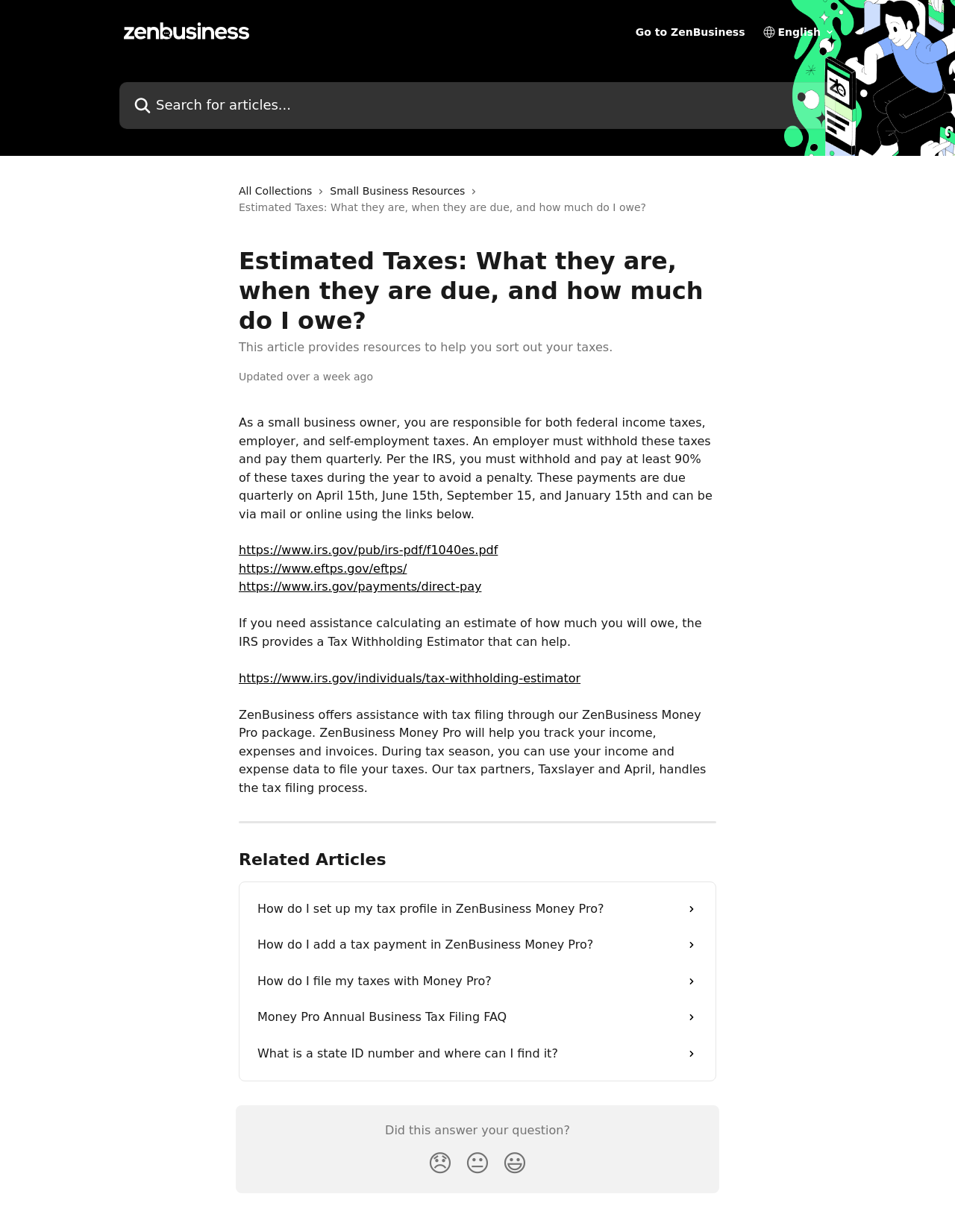Given the element description alt="ZenBusiness Help Center", predict the bounding box coordinates for the UI element in the webpage screenshot. The format should be (top-left x, top-left y, bottom-right x, bottom-right y), and the values should be between 0 and 1.

[0.125, 0.015, 0.265, 0.036]